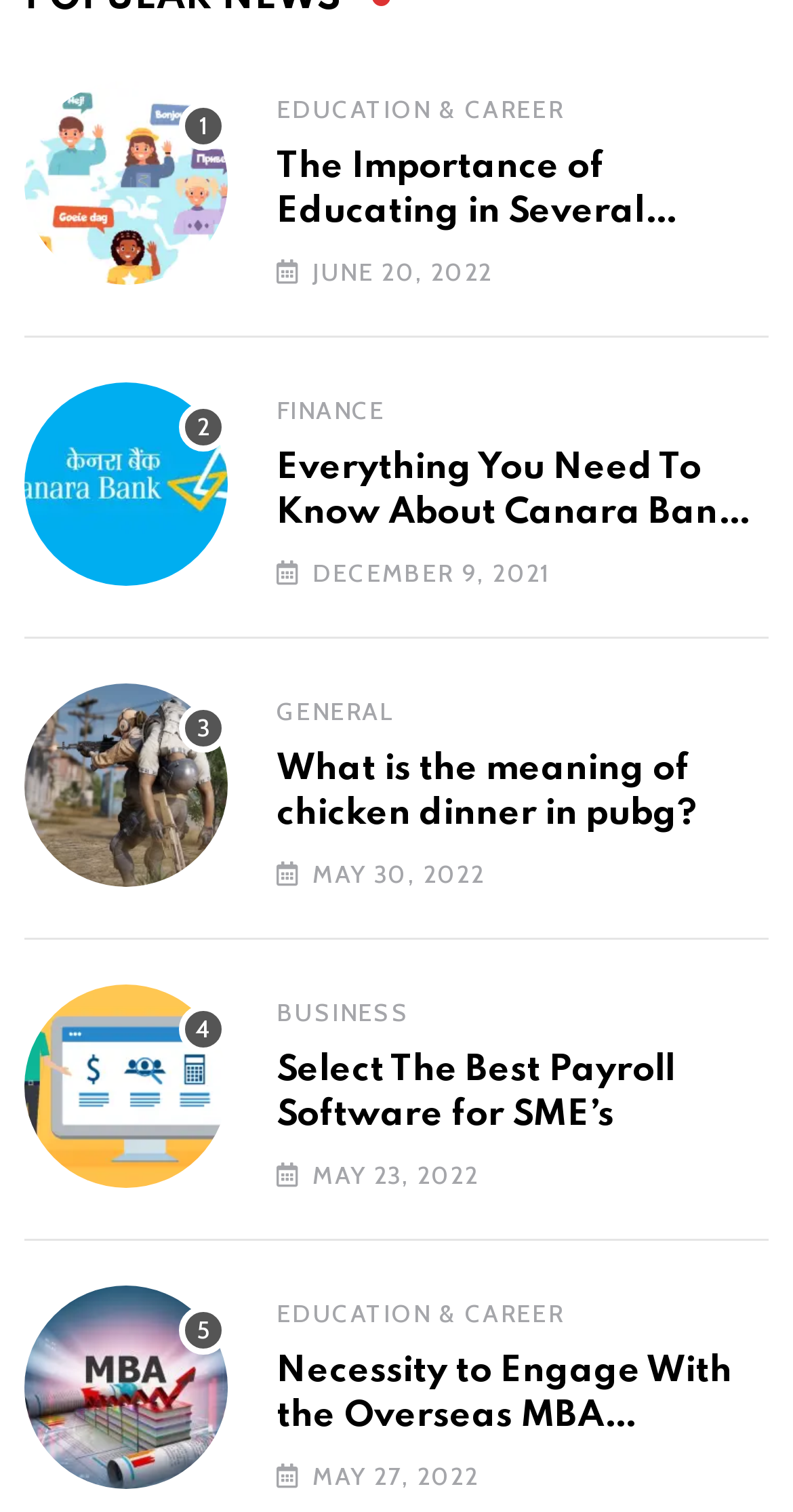Use the information in the screenshot to answer the question comprehensively: How many articles are related to education?

I counted the number of headings and links related to education, which are 'The Importance of Educating in Several Languages', 'Everything You Need To Know About Canara Bank Scholar Corner', and 'Necessity to Engage With the Overseas MBA Admission Consultant'. There are 3 articles related to education.